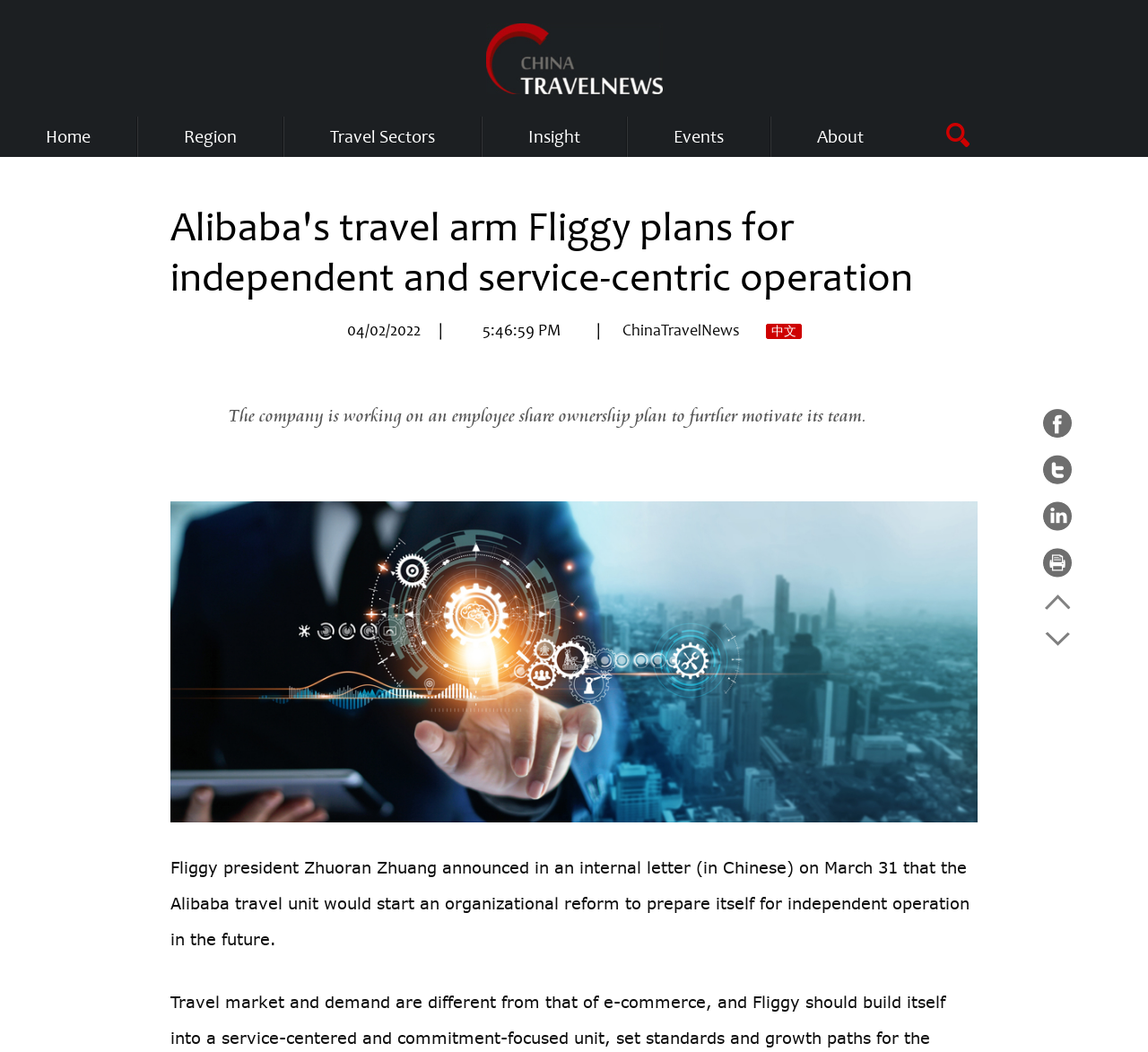How many main navigation links are there?
Give a one-word or short-phrase answer derived from the screenshot.

6